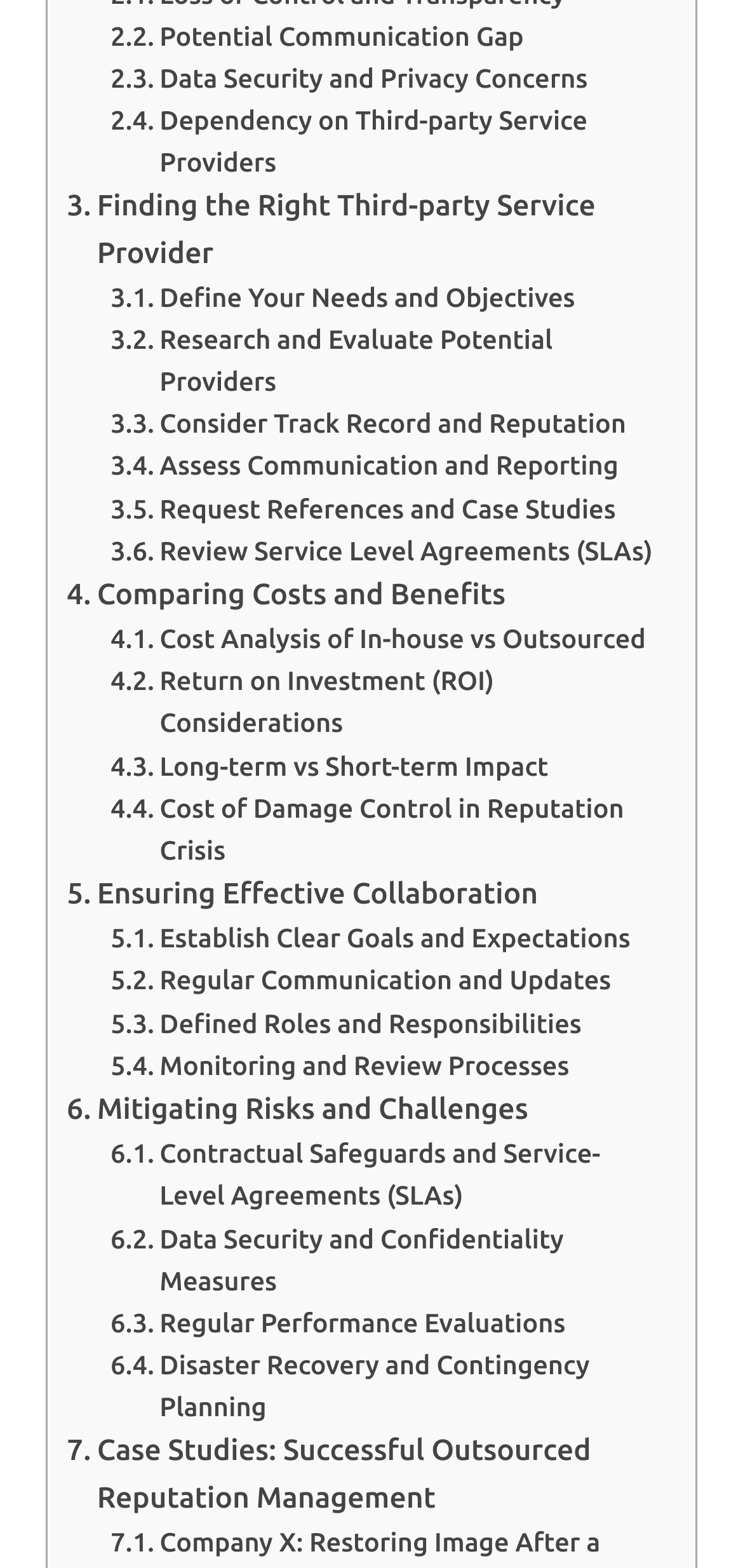Determine the bounding box coordinates for the area that should be clicked to carry out the following instruction: "Learn about 'Data Security and Confidentiality Measures'".

[0.149, 0.776, 0.885, 0.83]